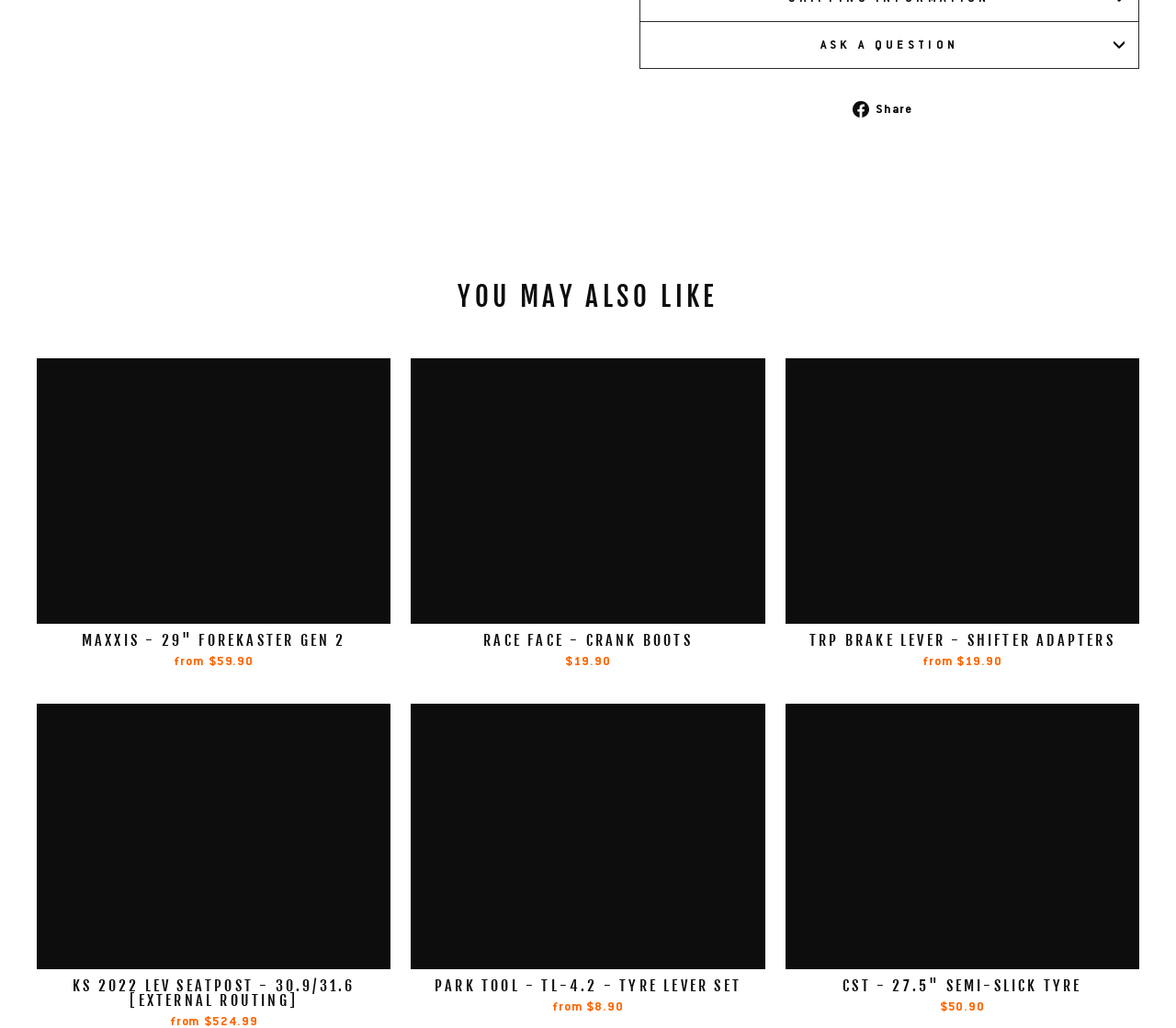Specify the bounding box coordinates for the region that must be clicked to perform the given instruction: "Click the 'ASK A QUESTION' button".

[0.544, 0.021, 0.969, 0.066]